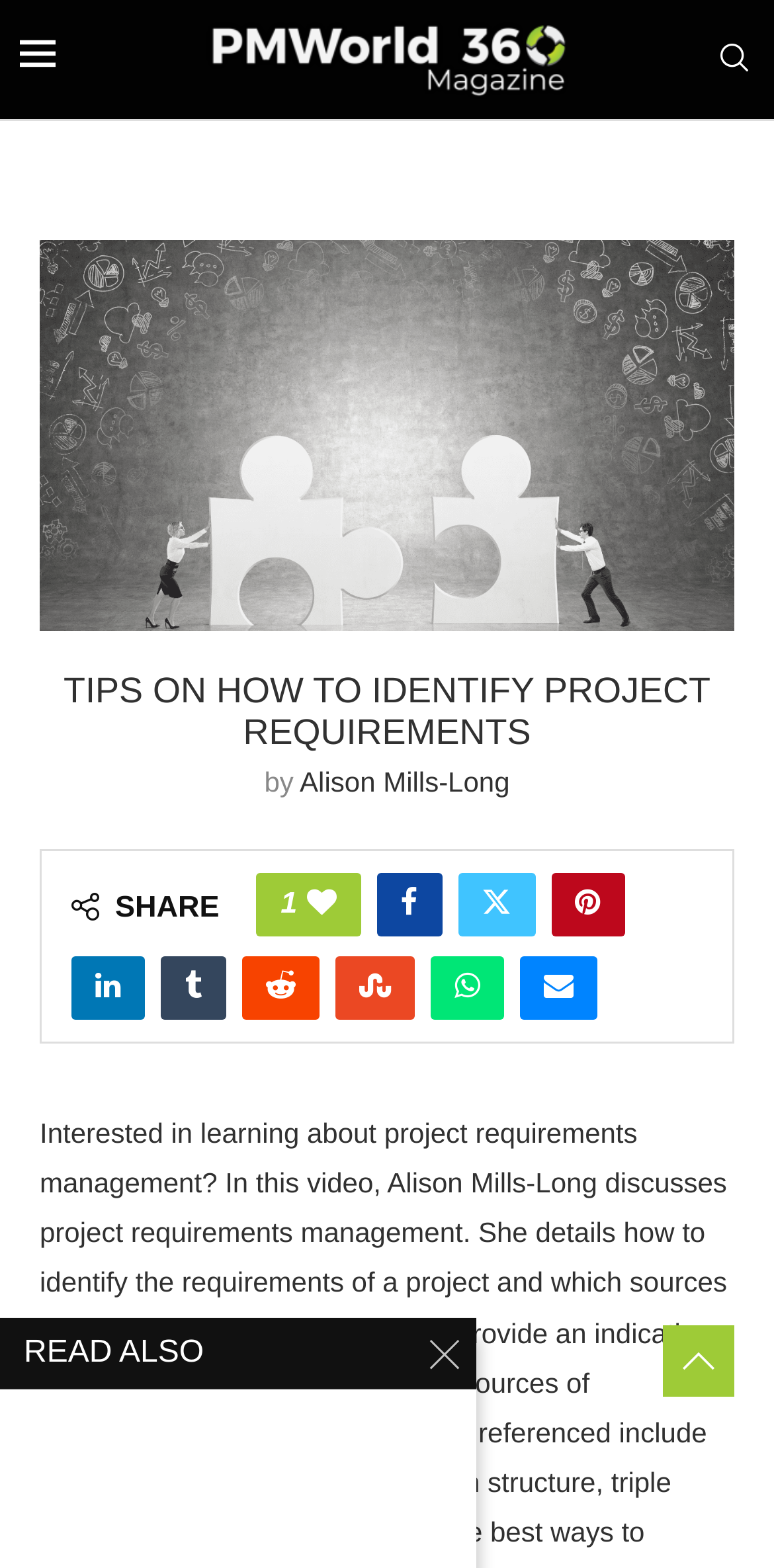What is the name of the magazine? Please answer the question using a single word or phrase based on the image.

PMWorld 360 Magazine